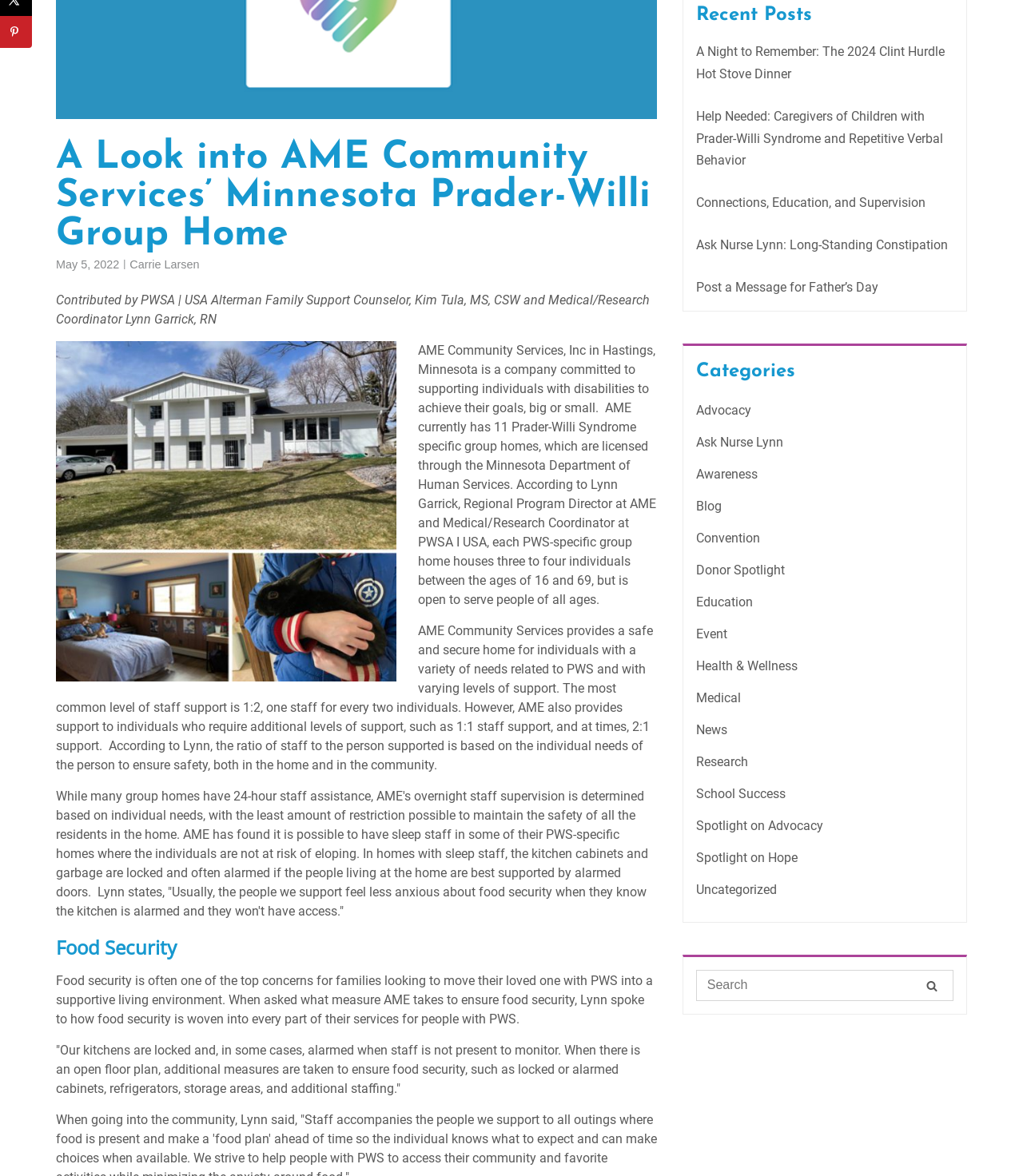Locate the bounding box of the UI element based on this description: "Carrie Larsen". Provide four float numbers between 0 and 1 as [left, top, right, bottom].

[0.127, 0.219, 0.195, 0.23]